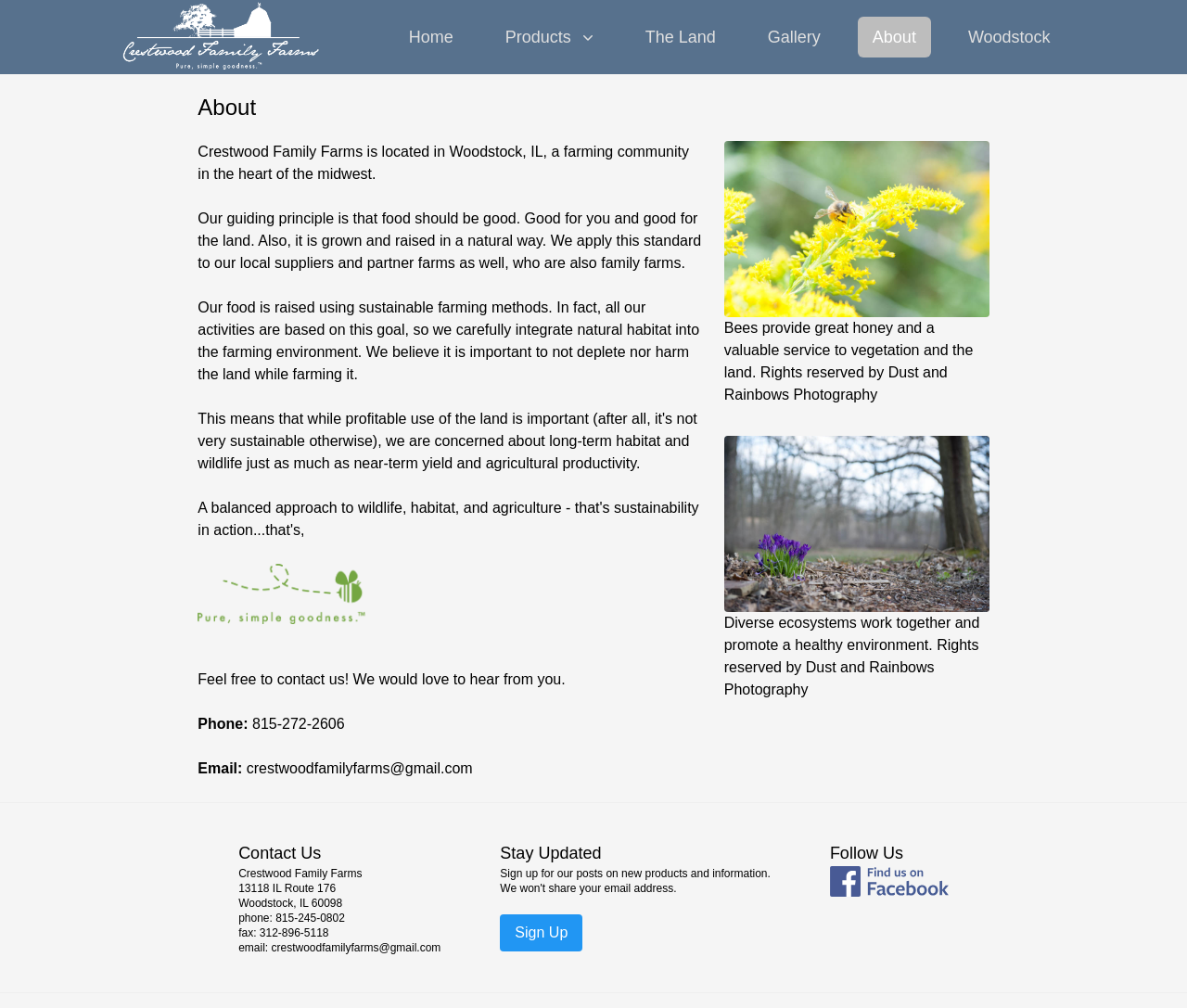Given the element description: "parent_node: Follow Us", predict the bounding box coordinates of the UI element it refers to, using four float numbers between 0 and 1, i.e., [left, top, right, bottom].

[0.699, 0.859, 0.799, 0.889]